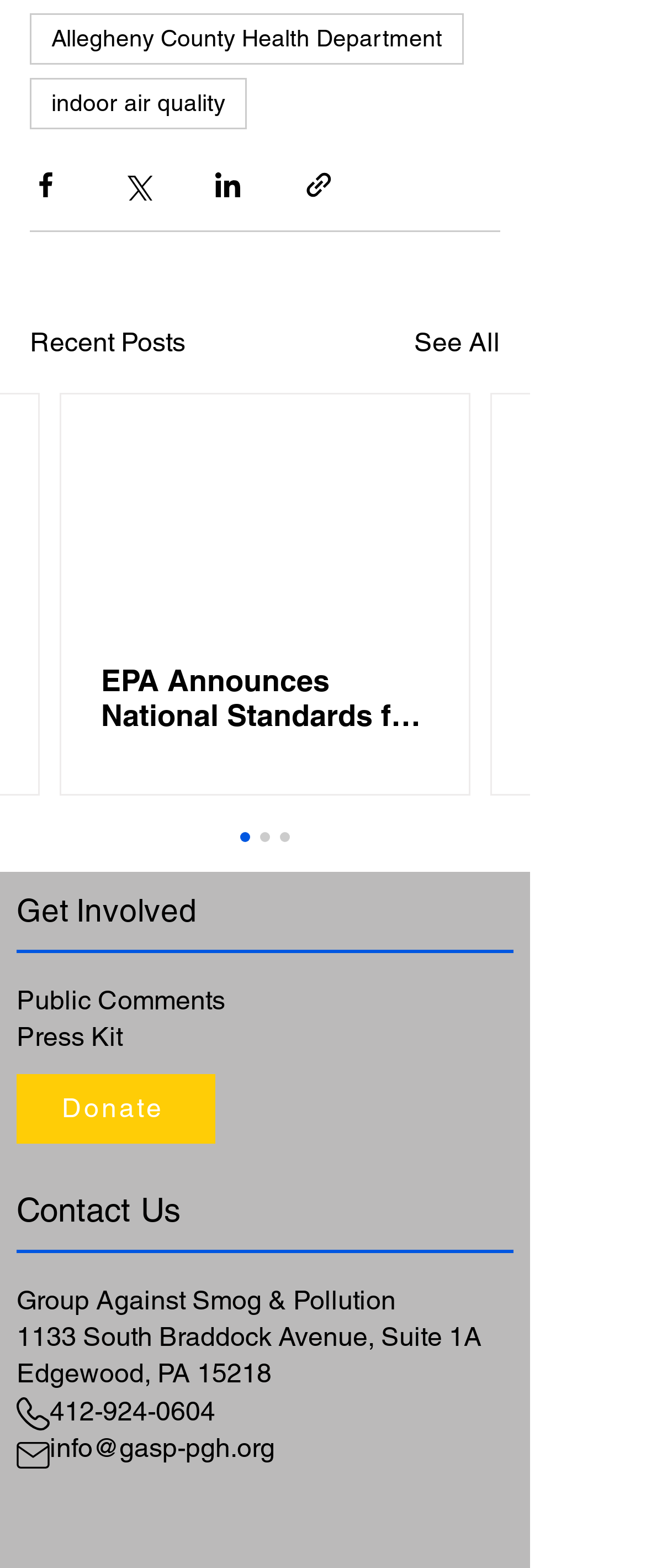How many links are there in the 'Get Involved' section?
Based on the content of the image, thoroughly explain and answer the question.

I counted the number of links in the 'Get Involved' section, which are 'Public Comments', 'Press Kit', and 'Donate', and found that there are 3 links.